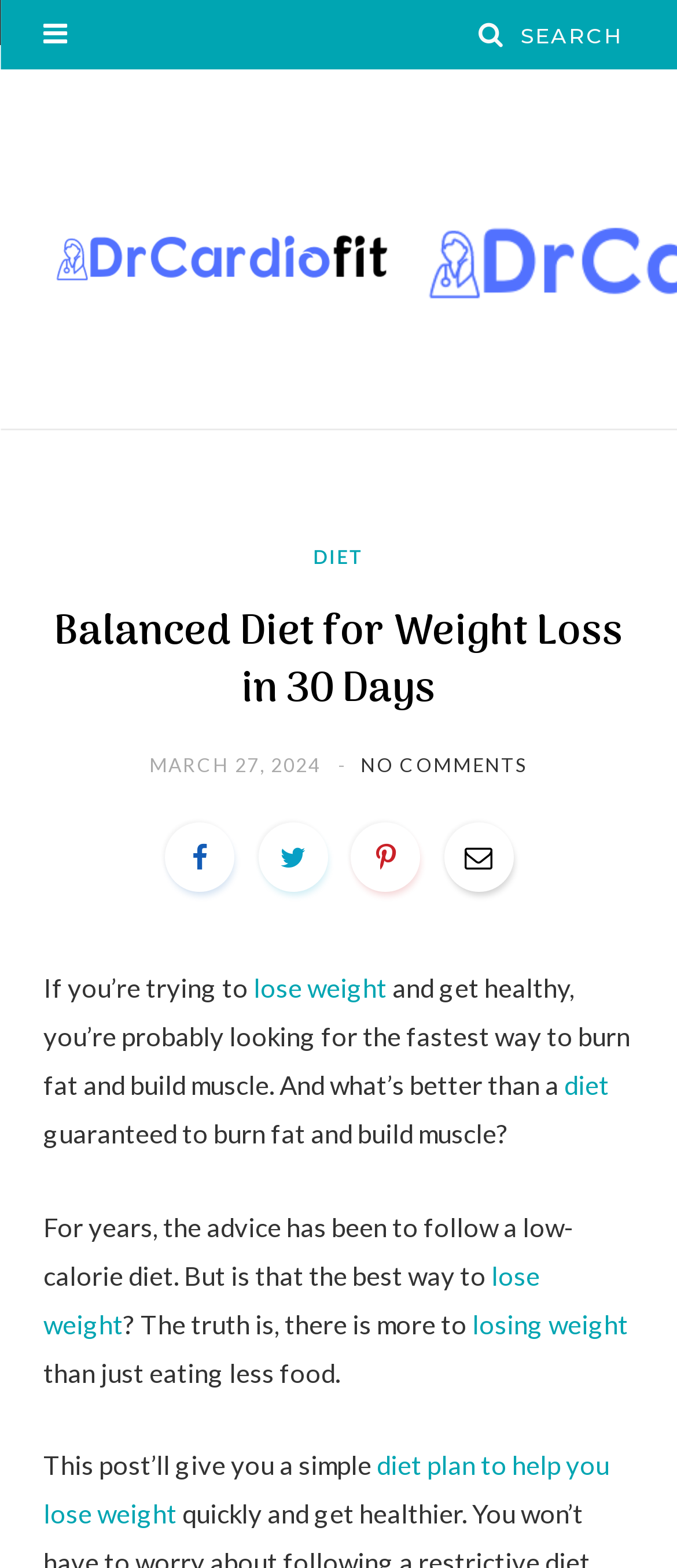Could you highlight the region that needs to be clicked to execute the instruction: "Search for a topic"?

[0.769, 0.004, 0.936, 0.042]